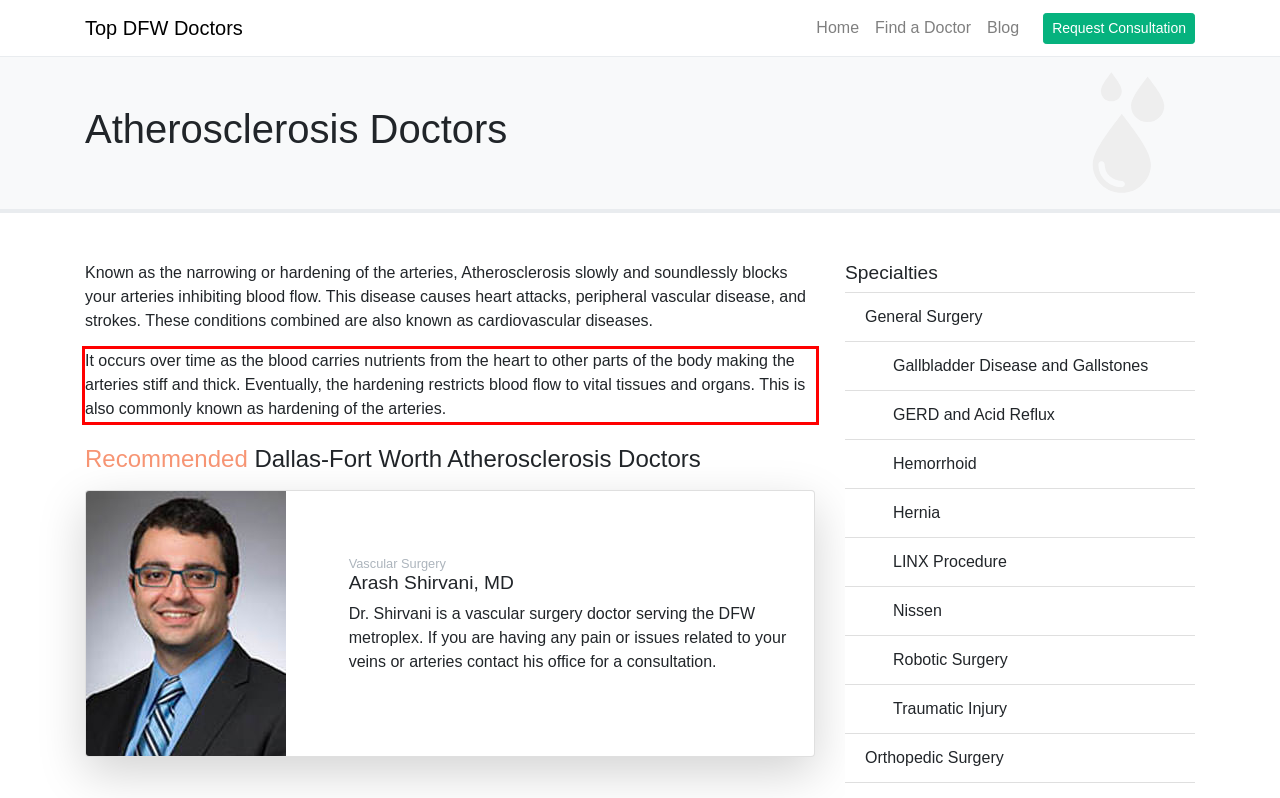Please extract the text content from the UI element enclosed by the red rectangle in the screenshot.

It occurs over time as the blood carries nutrients from the heart to other parts of the body making the arteries stiff and thick. Eventually, the hardening restricts blood flow to vital tissues and organs. This is also commonly known as hardening of the arteries.